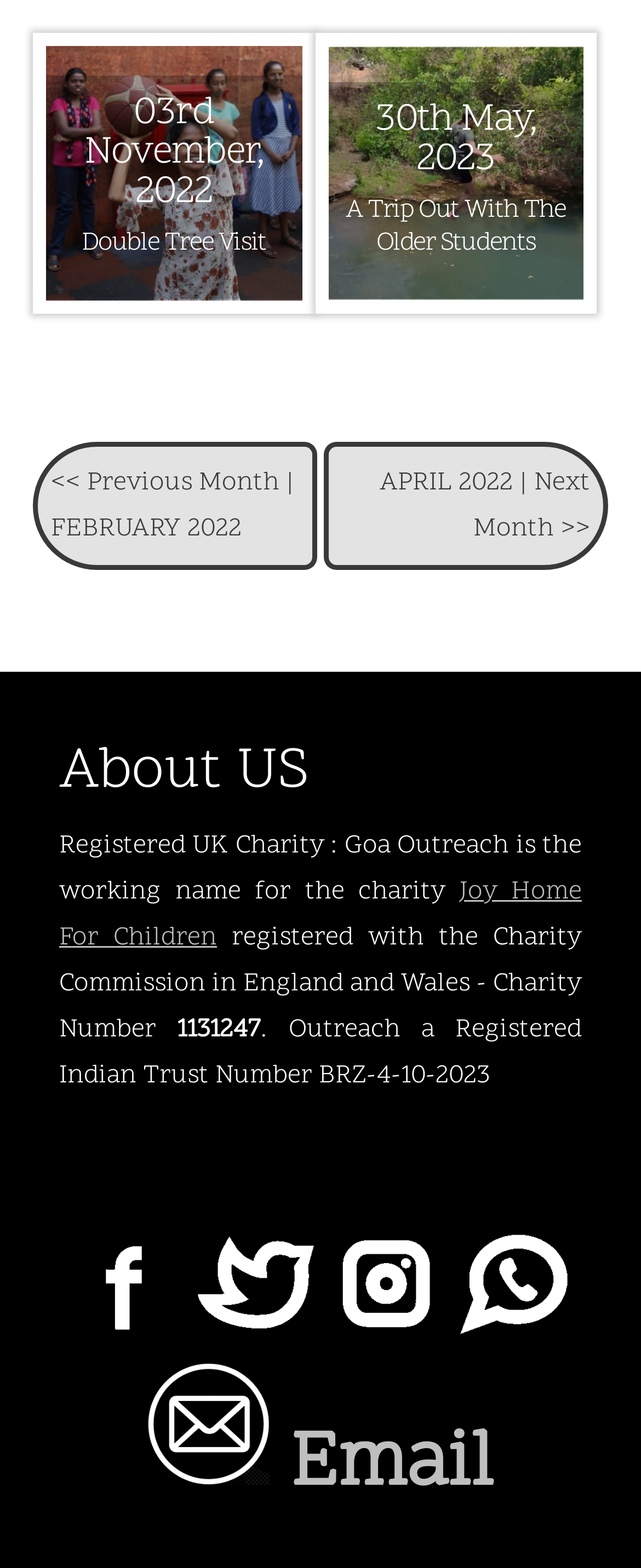Identify the bounding box coordinates for the element you need to click to achieve the following task: "Learn about Joy Home For Children". The coordinates must be four float values ranging from 0 to 1, formatted as [left, top, right, bottom].

[0.092, 0.557, 0.908, 0.609]